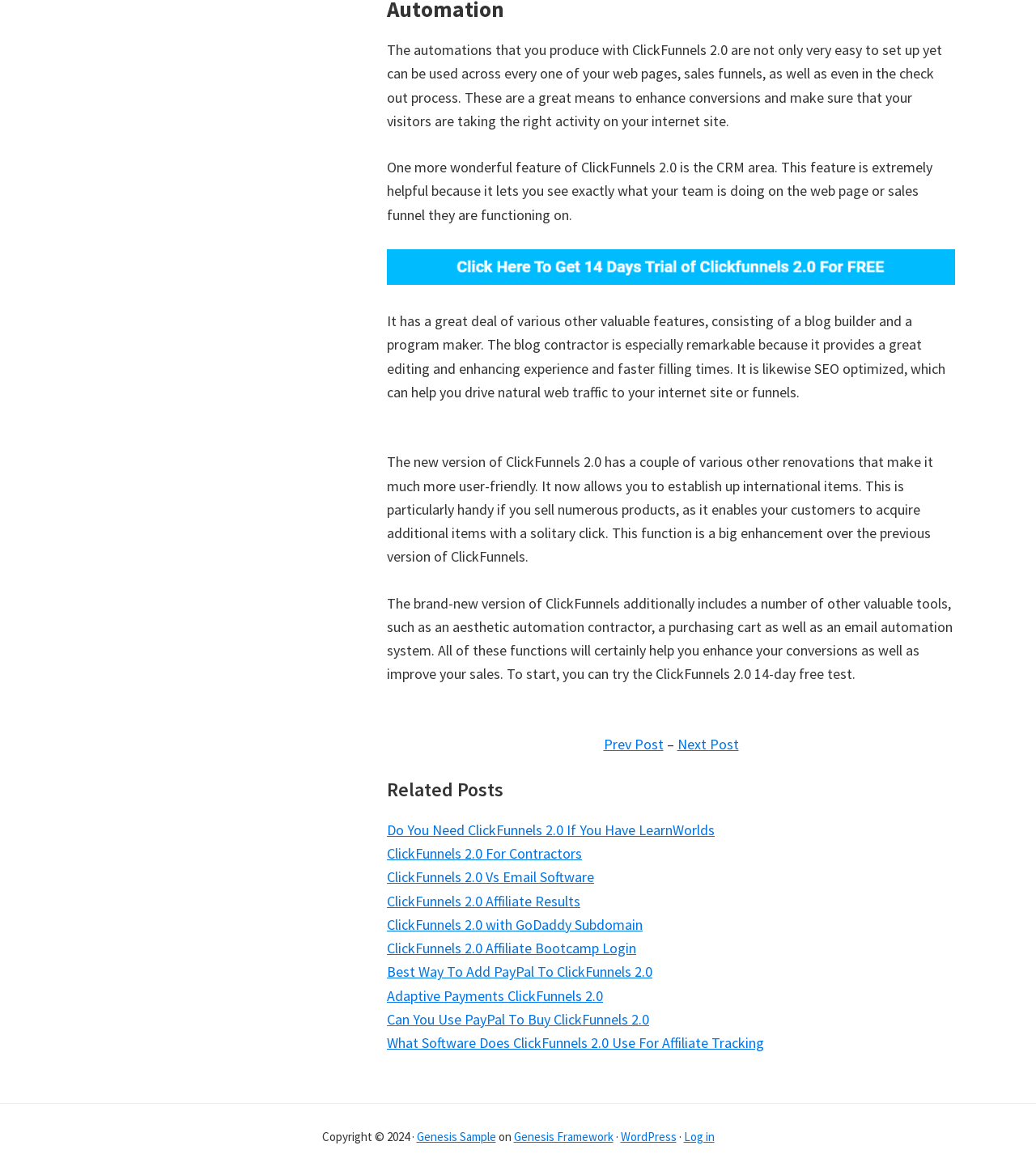Respond with a single word or phrase to the following question:
What is the purpose of the CRM area in ClickFunnels 2.0?

To see team activity